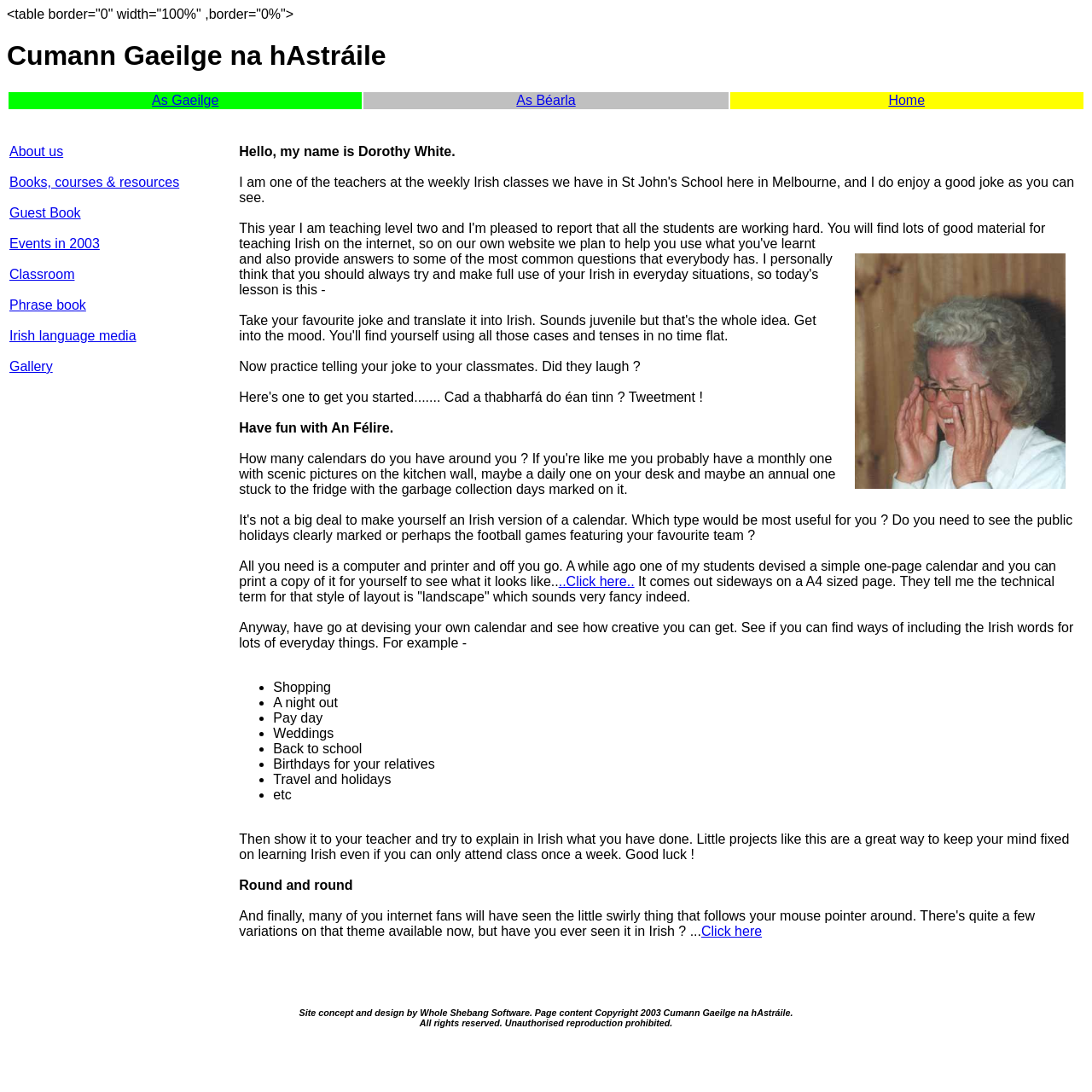What is the name of the software company that designed the website?
Provide a one-word or short-phrase answer based on the image.

Whole Shebang Software